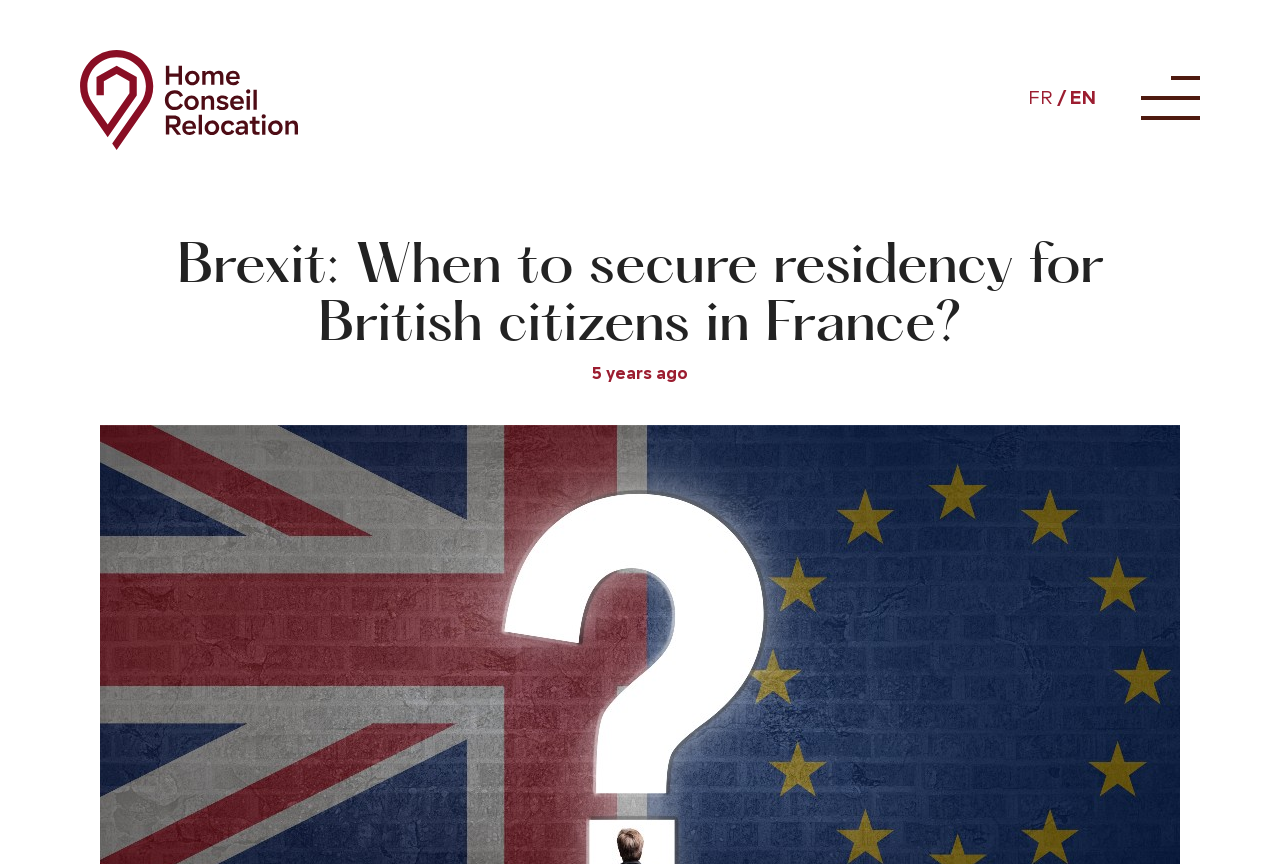Extract the primary headline from the webpage and present its text.

Brexit: When to secure residency for British citizens in France?